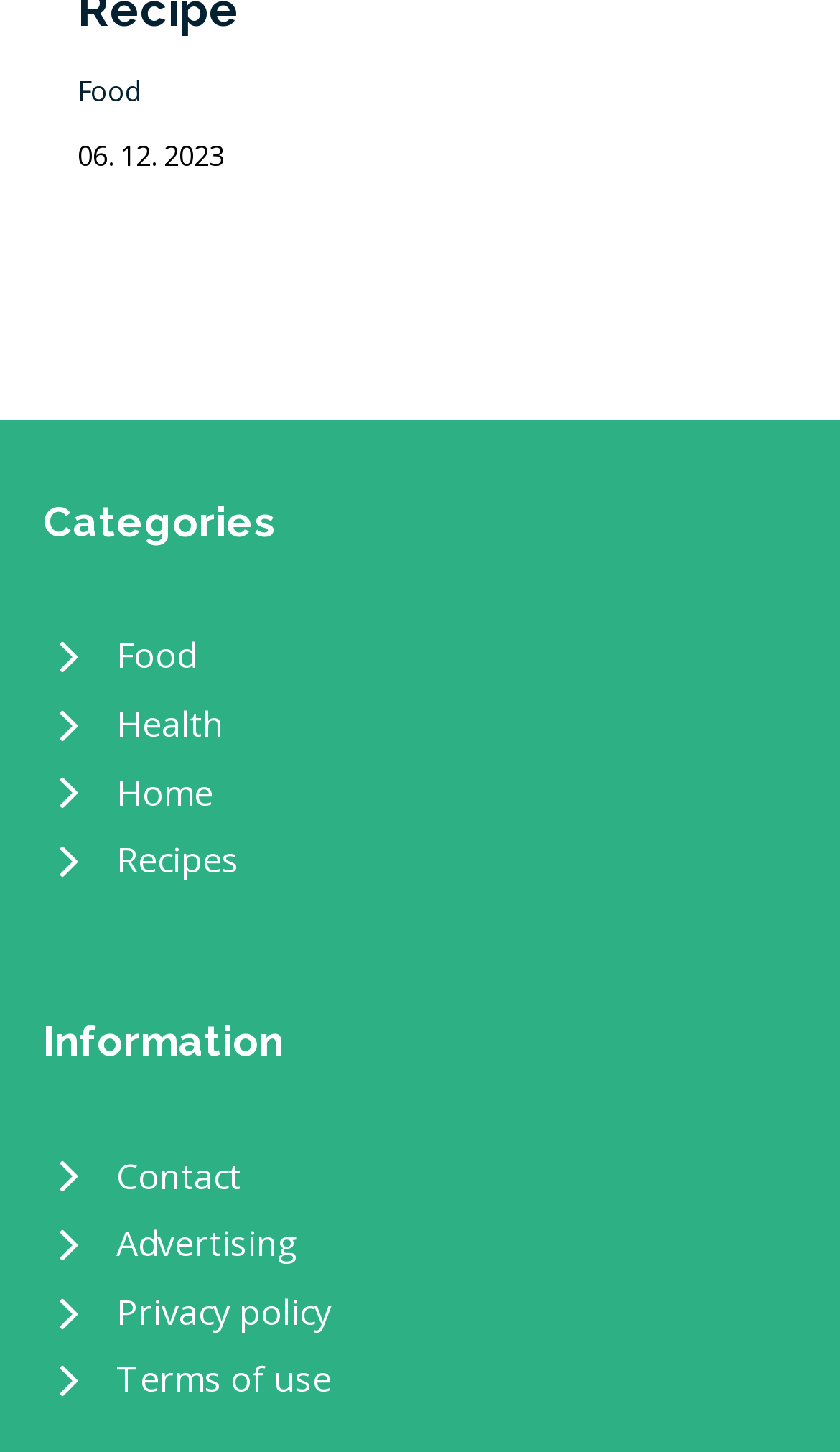Determine the bounding box coordinates for the region that must be clicked to execute the following instruction: "Click on Food category".

[0.051, 0.429, 0.949, 0.476]